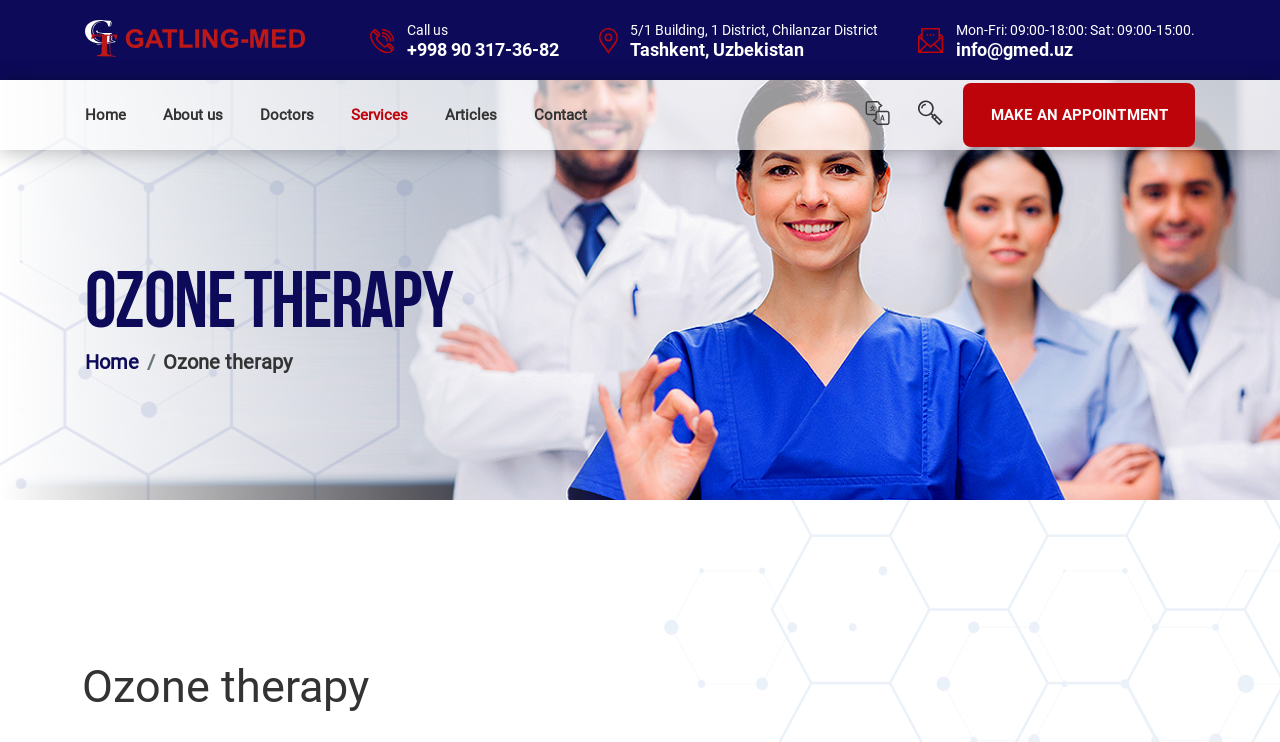How can I make an appointment?
Can you provide a detailed and comprehensive answer to the question?

To make an appointment, I can click on the 'MAKE AN APPOINTMENT' button located at the top right section of the webpage.